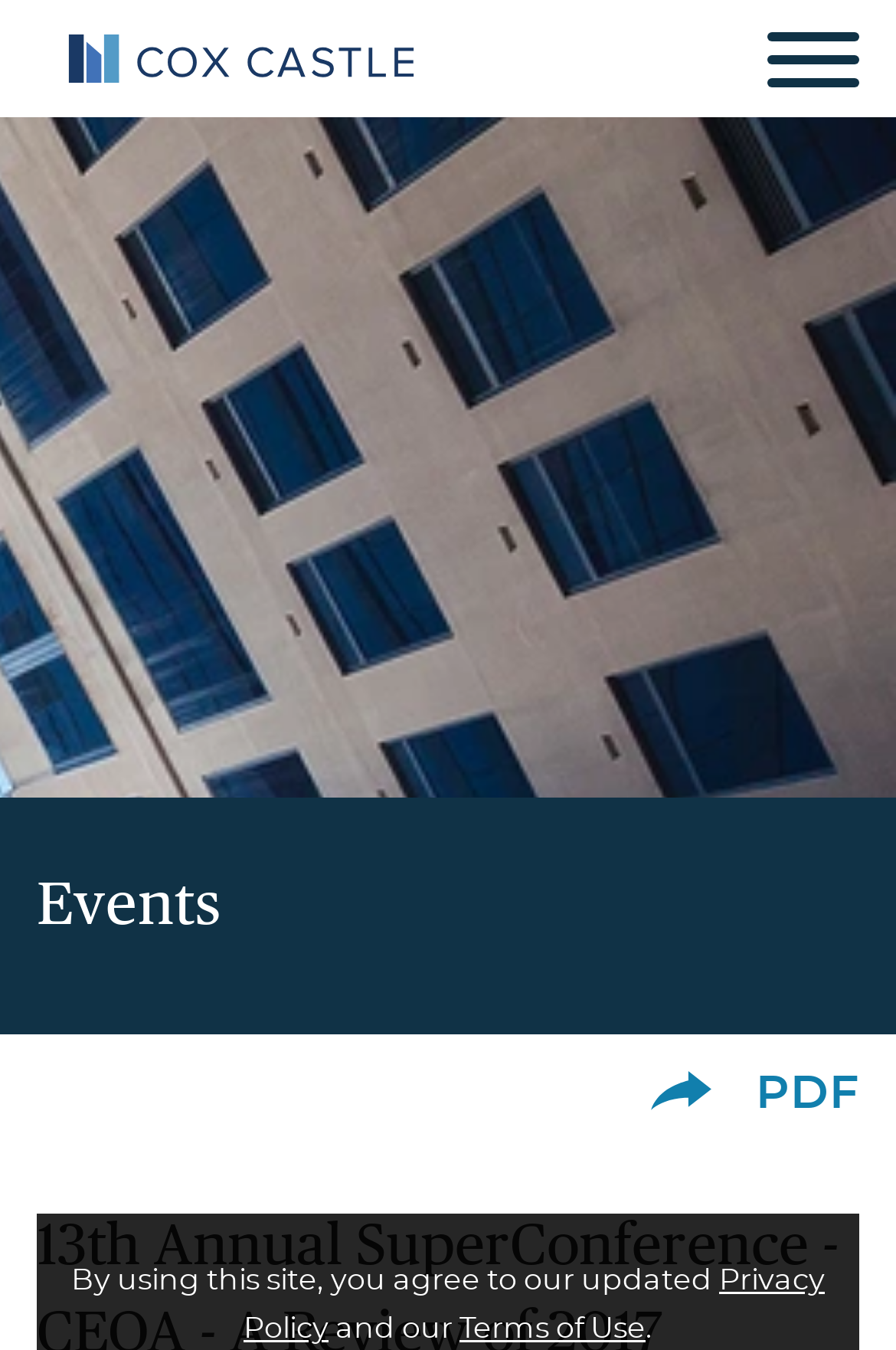Extract the bounding box for the UI element that matches this description: "alt="Cox, Castle & Nicholson"".

[0.051, 0.026, 0.692, 0.061]